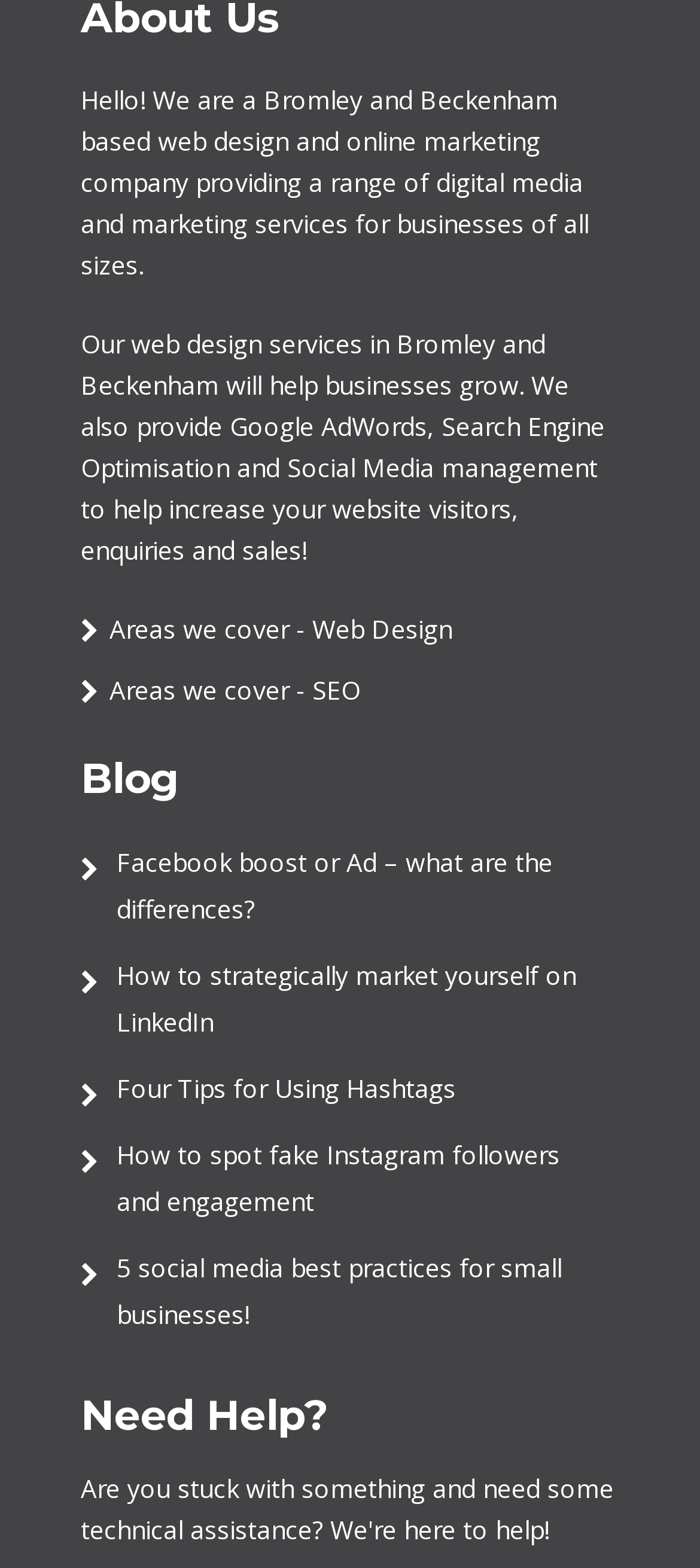Please identify the bounding box coordinates of the clickable area that will fulfill the following instruction: "Get help with Search Engine Optimisation". The coordinates should be in the format of four float numbers between 0 and 1, i.e., [left, top, right, bottom].

[0.115, 0.26, 0.864, 0.308]